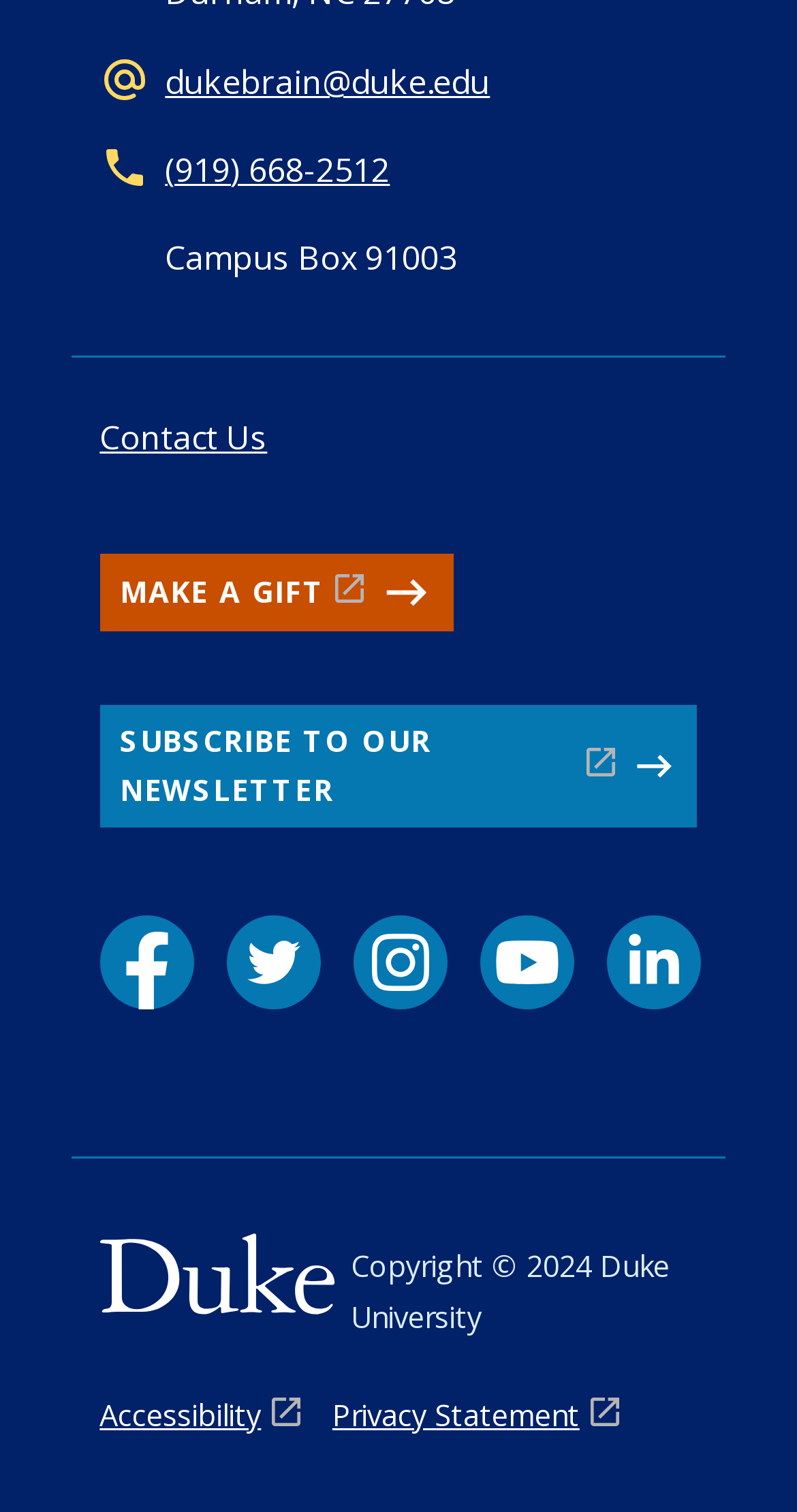What is the phone number?
Offer a detailed and exhaustive answer to the question.

The phone number is listed in the top section of the webpage, next to the contact email.